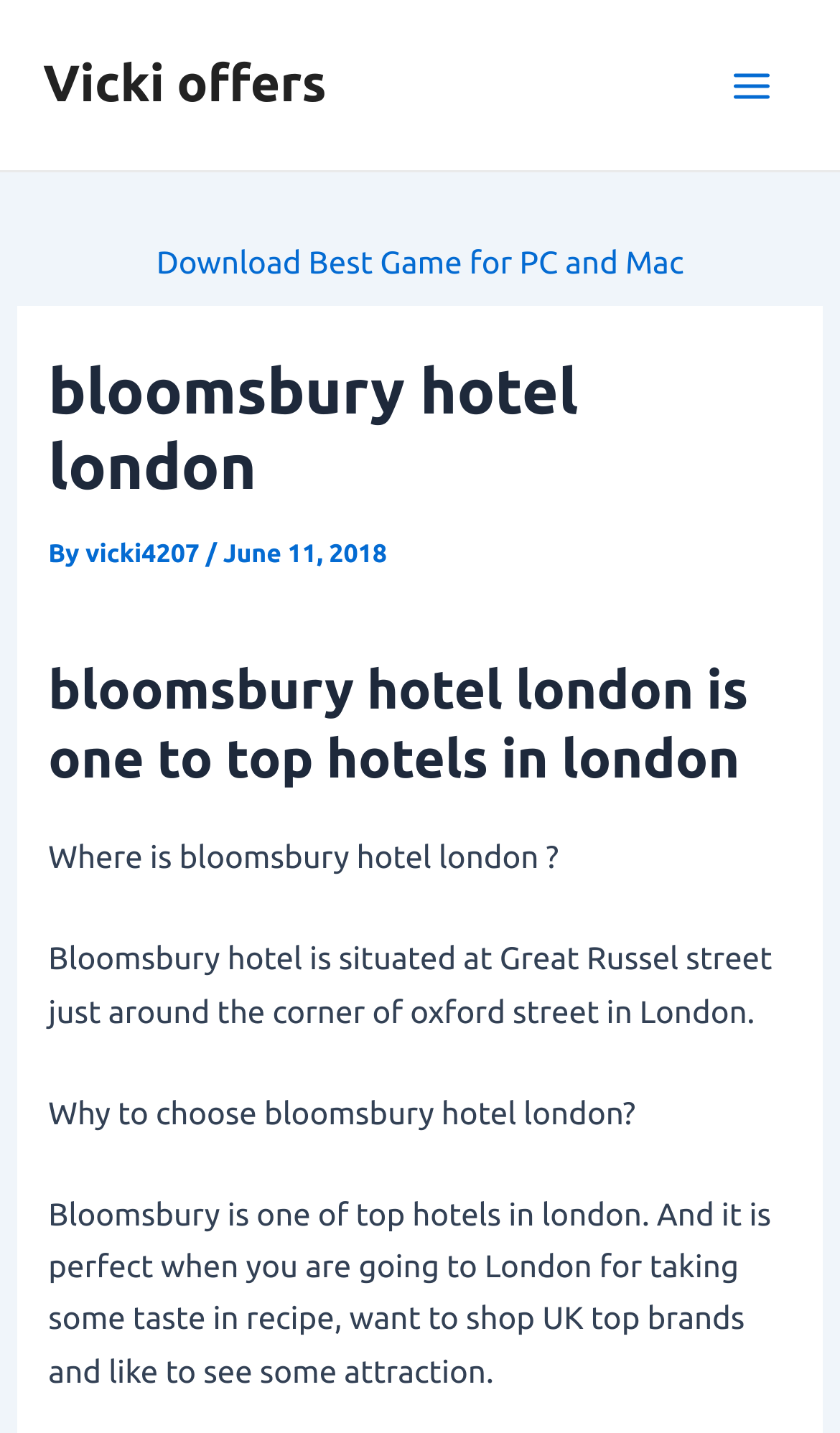Please give a succinct answer using a single word or phrase:
Who wrote the article about Bloomsbury Hotel?

Vicki